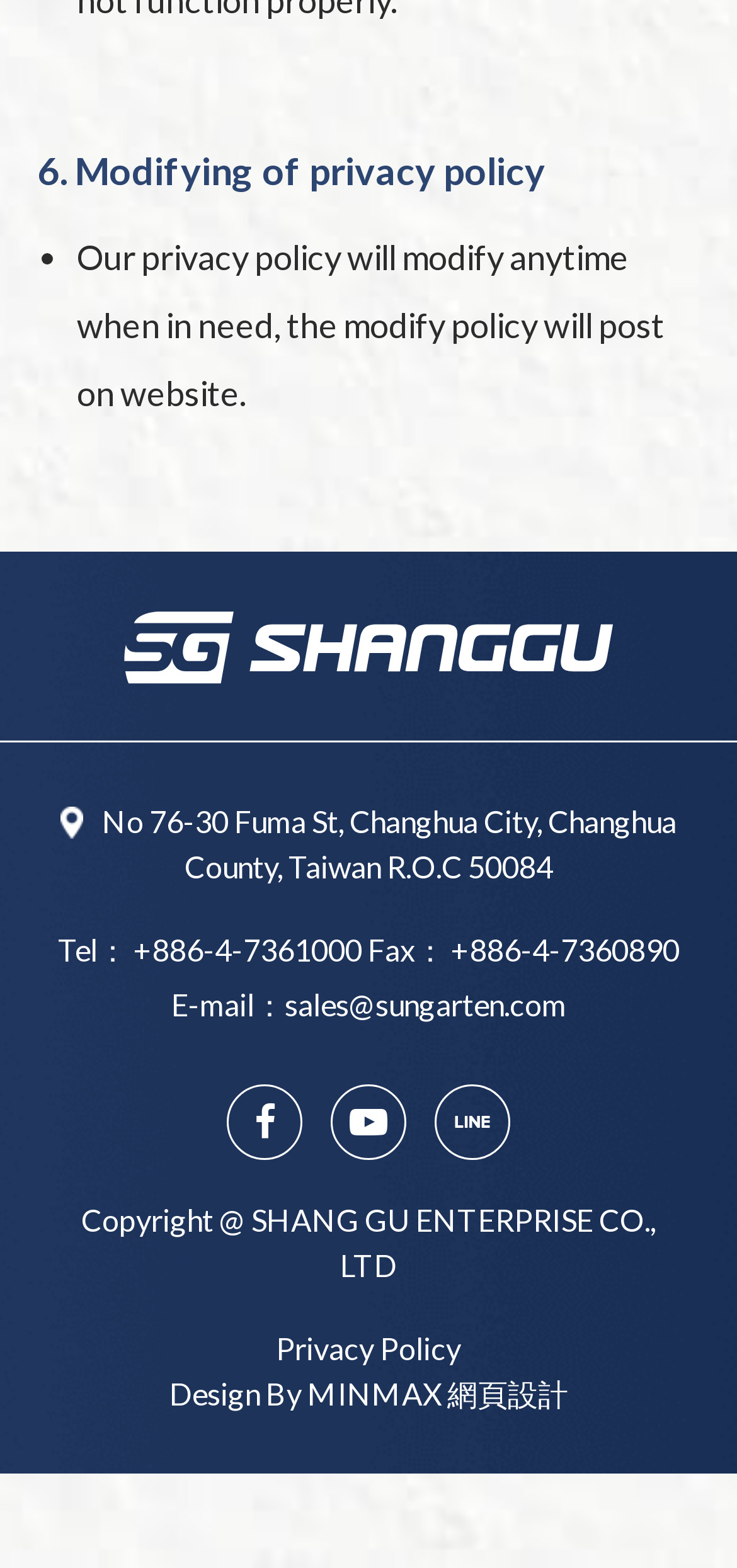Select the bounding box coordinates of the element I need to click to carry out the following instruction: "Visit Shang Gu Enterprise Co., Ltd. website".

[0.167, 0.388, 0.833, 0.436]